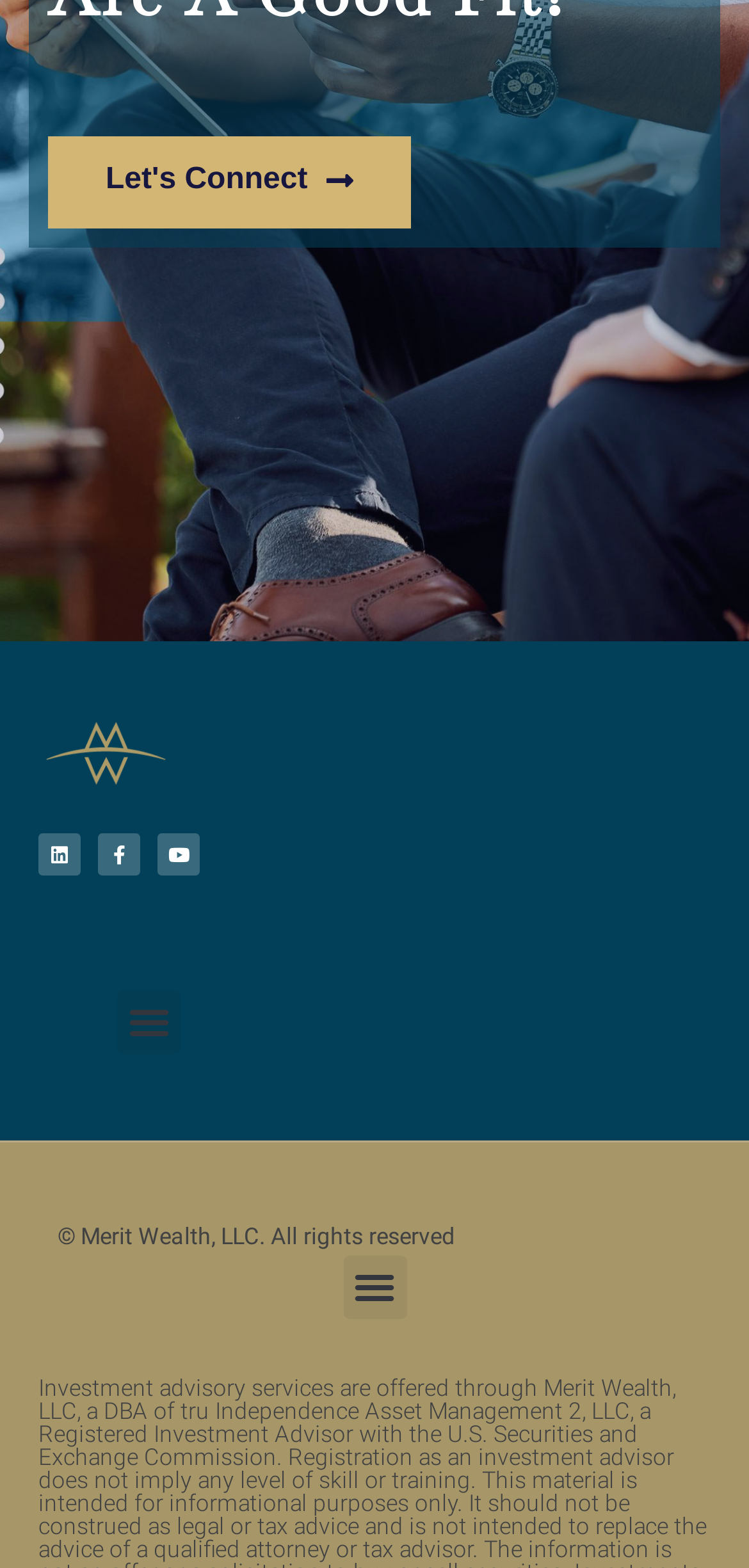What social media platforms are linked?
Please provide a detailed and thorough answer to the question.

I noticed that there are three social media icons with text next to them, which are 'Linkedin', 'Facebook-f', and 'Youtube'. These are likely links to the company's social media profiles.